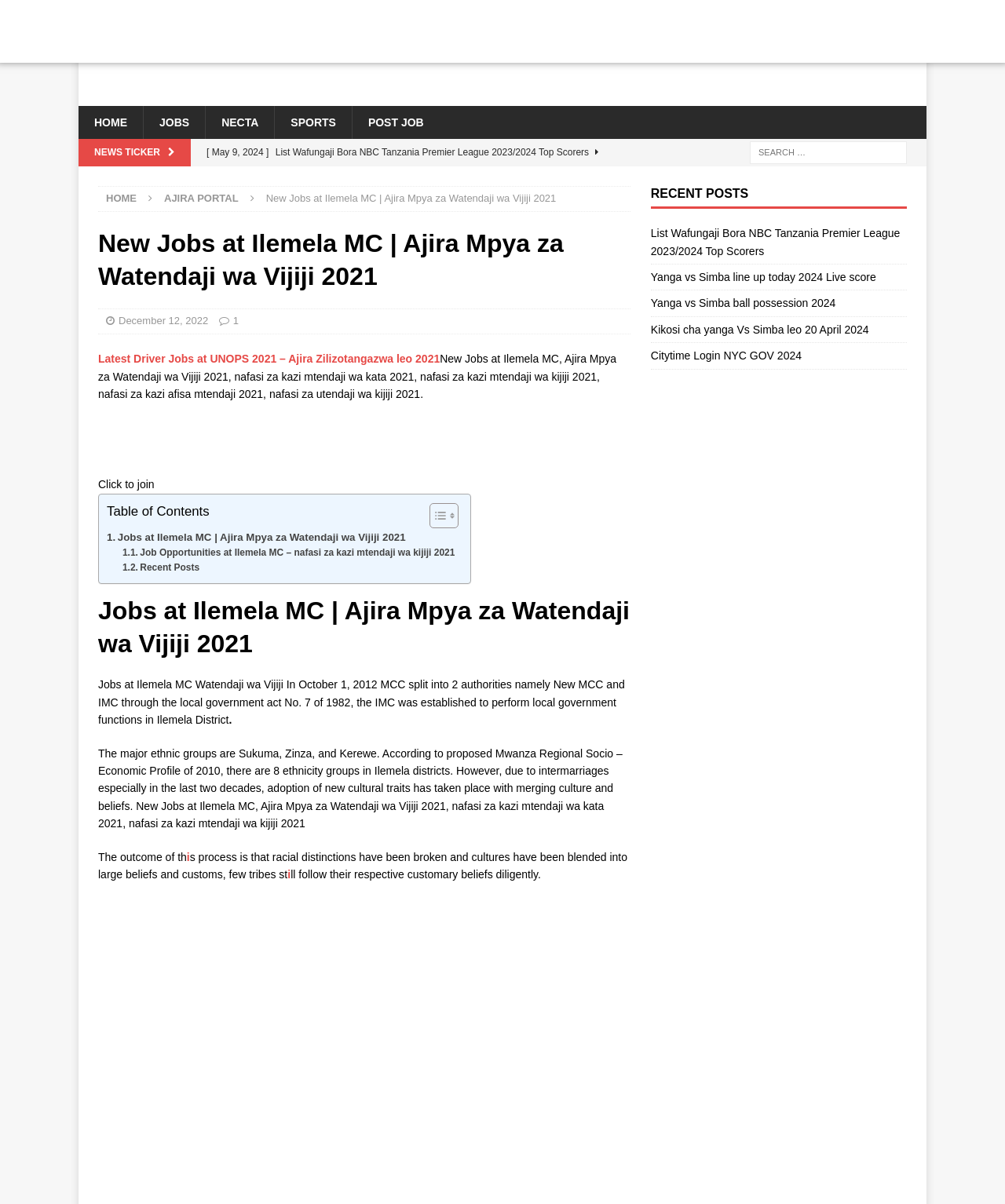Identify and extract the heading text of the webpage.

New Jobs at Ilemela MC | Ajira Mpya za Watendaji wa Vijiji 2021